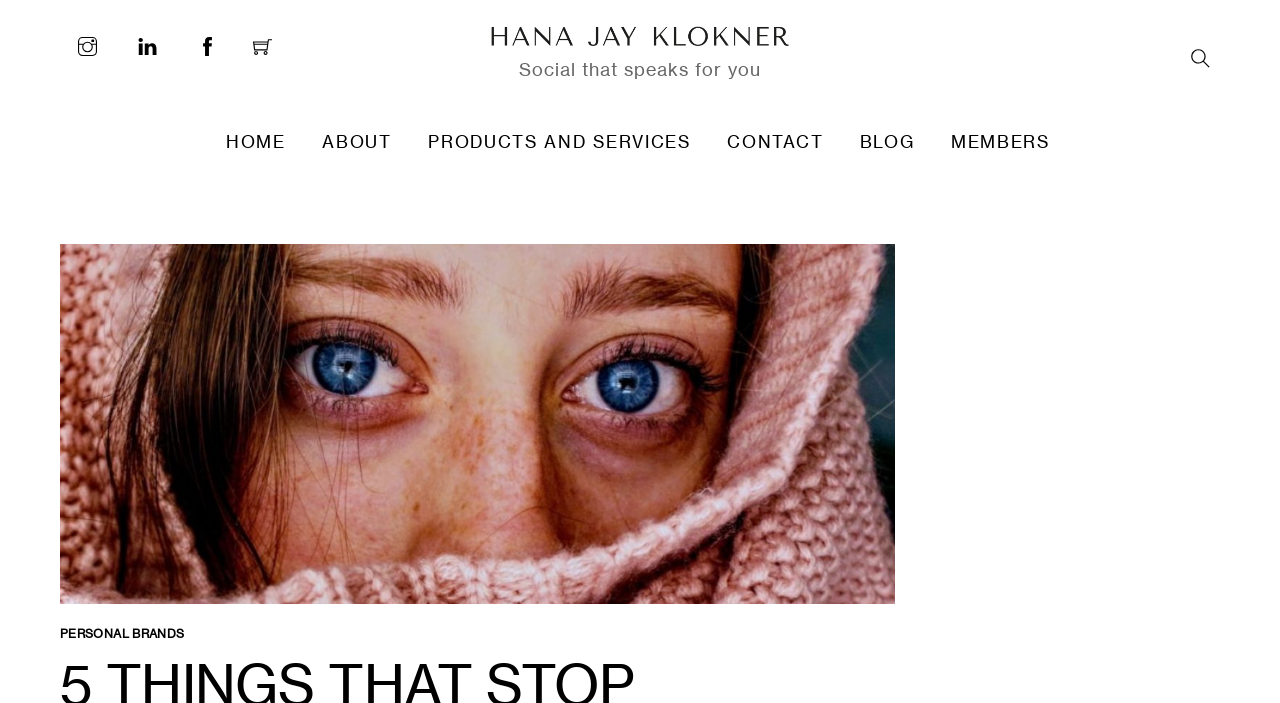Elaborate on the information and visuals displayed on the webpage.

This webpage appears to be a personal branding website, specifically focused on social media results. At the top, there is a title "5 Things that Stop Personal Brands From Getting Results on Social Media – Hana Jay Klokner" with a link to the author's name, accompanied by a small image of Hana Jay Klokner. Below the title, there is a tagline "Social that speaks for you".

On the top left, there are four small links with emphasis, likely representing social media profiles. Next to them, there is a link to a shopping cart with a small image of a cart. On the top right, there is a search bar with a magnifying glass icon.

The main navigation menu is located in the middle of the page, with links to HOME, ABOUT, PRODUCTS AND SERVICES, CONTACT, BLOG, and MEMBERS. The MEMBERS link has a dropdown section with a large image and two links: "personal branding london" and "PERSONAL BRANDS".

At the bottom of the page, there is a complementary section that spans the entire width of the page, likely containing additional information or a call-to-action.